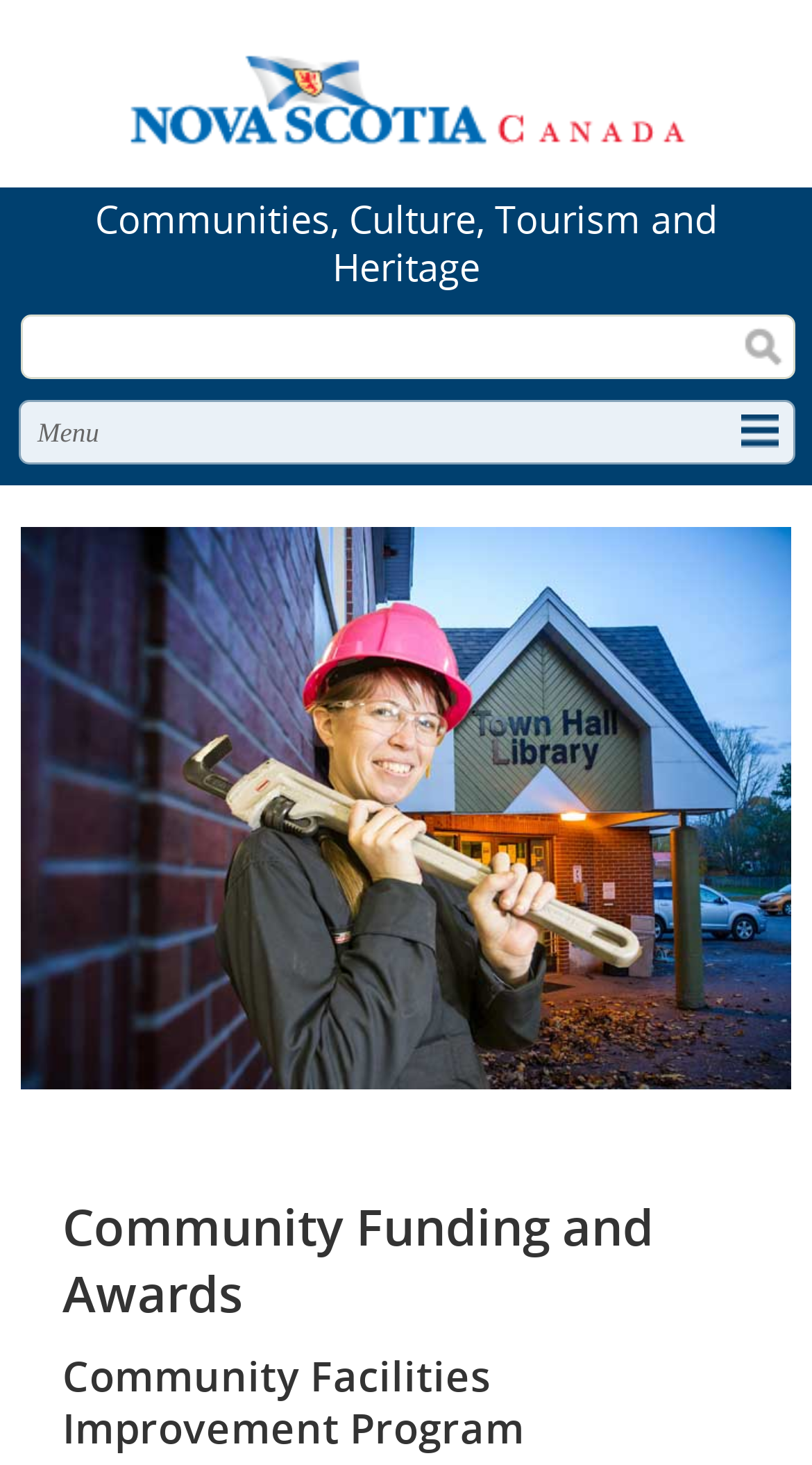What is the name of the government department?
Using the visual information, reply with a single word or short phrase.

Communities, Culture, Tourism and Heritage